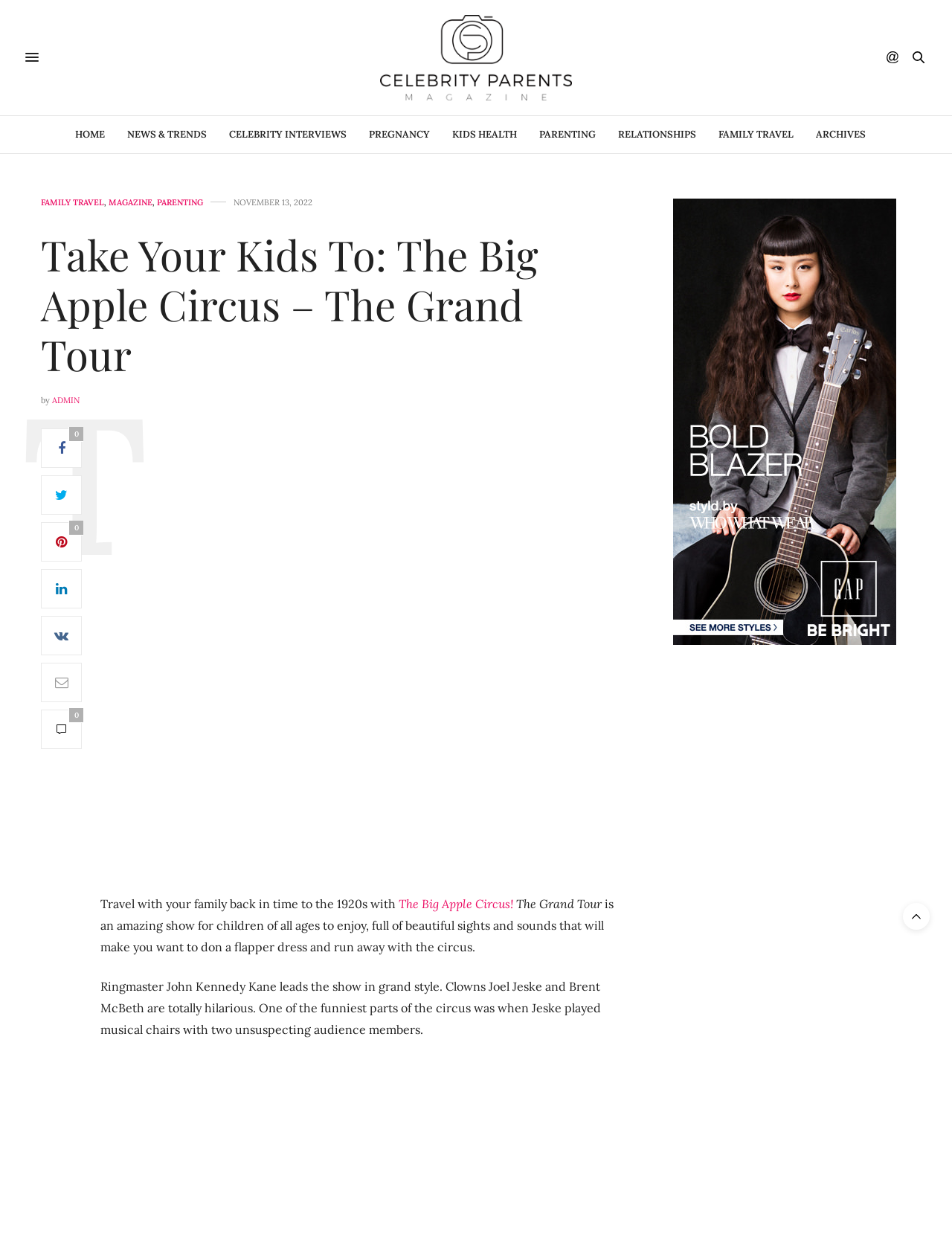Identify and provide the main heading of the webpage.

Take Your Kids To: The Big Apple Circus – The Grand Tour